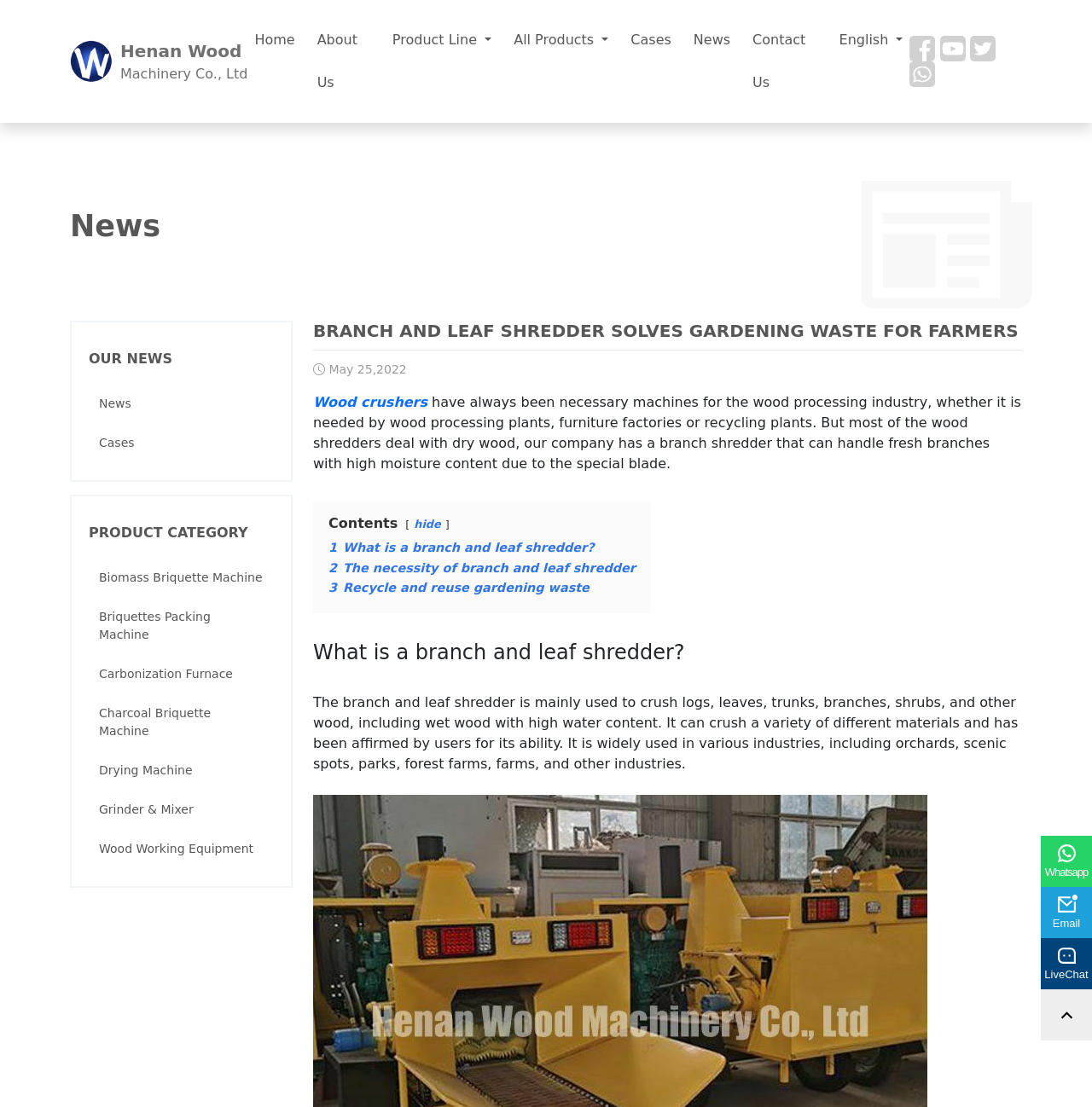For the given element description Henan Wood Machinery Co., Ltd, determine the bounding box coordinates of the UI element. The coordinates should follow the format (top-left x, top-left y, bottom-right x, bottom-right y) and be within the range of 0 to 1.

[0.064, 0.035, 0.227, 0.076]